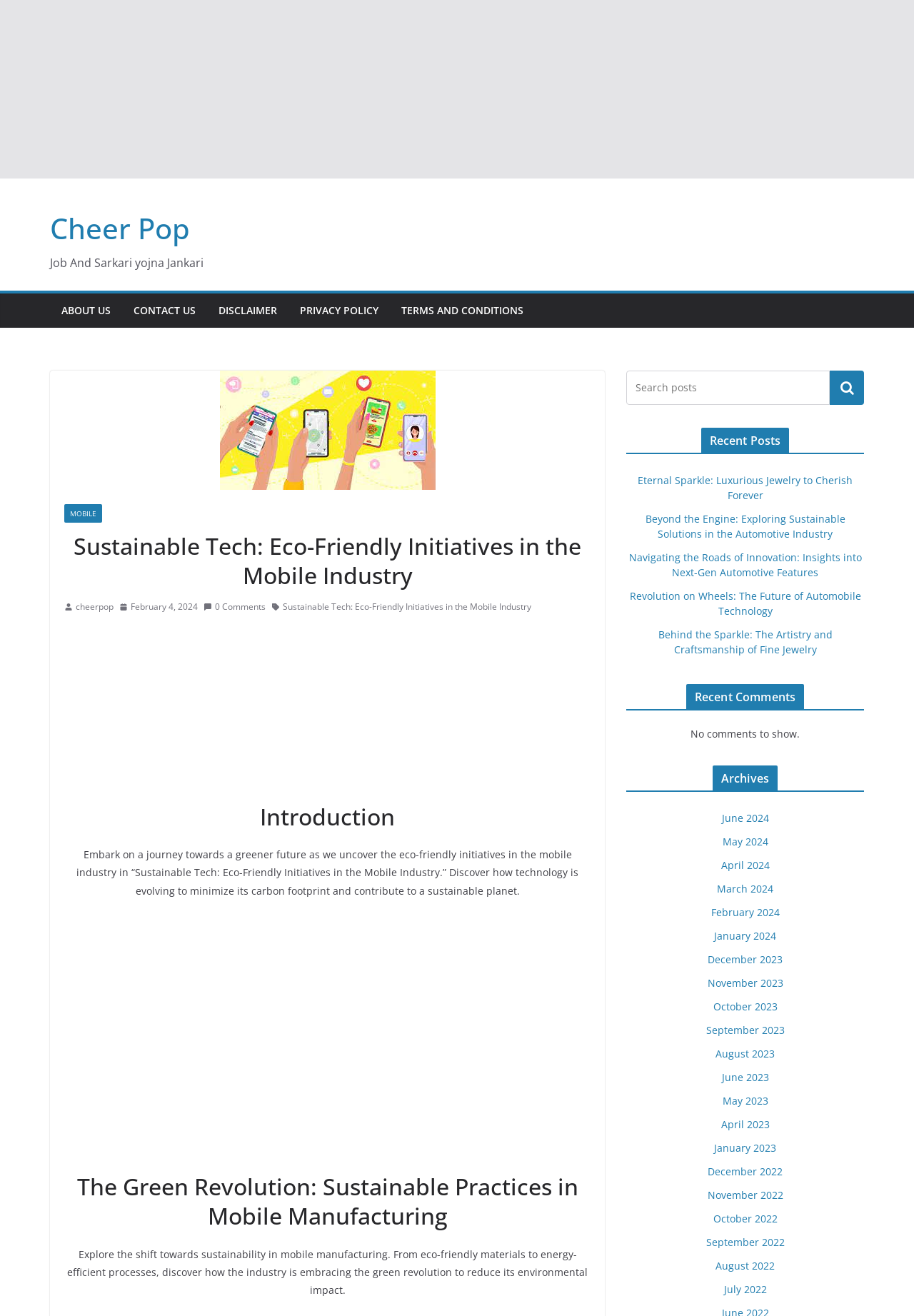Write a detailed summary of the webpage, including text, images, and layout.

The webpage is about sustainable technology, specifically eco-friendly initiatives in the mobile industry. At the top, there is a link to skip to the content, followed by the website's title "Cheer Pop" and a link to the website's homepage. Below that, there are several links to different sections of the website, including "ABOUT US", "CONTACT US", "DISCLAIMER", "PRIVACY POLICY", and "TERMS AND CONDITIONS".

The main content of the webpage is divided into several sections. The first section has a heading "Sustainable Tech: Eco-Friendly Initiatives in the Mobile Industry" and an image. Below that, there is a link to a related article, followed by a link to the date "February 4, 2024", and a link to "0 Comments". There is also an image and a link to the article title.

The next section has a heading "Introduction" and a paragraph of text that introduces the topic of sustainable technology in the mobile industry. Below that, there is a section with a heading "The Green Revolution: Sustainable Practices in Mobile Manufacturing" and a paragraph of text that discusses the shift towards sustainability in mobile manufacturing.

On the right side of the webpage, there are three columns of links and information. The first column has a search box and a button to search the website. The second column has a heading "Recent Posts" and links to several recent articles, including "Eternal Sparkle: Luxurious Jewelry to Cherish Forever" and "Revolution on Wheels: The Future of Automobile Technology". The third column has headings "Recent Comments" and "Archives", with links to different months and years.

Overall, the webpage is well-organized and easy to navigate, with clear headings and concise text that summarizes the content of each section.